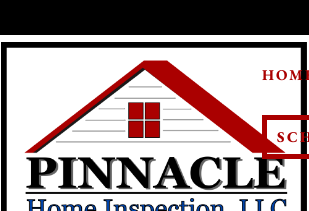Describe the image with as much detail as possible.

The image features the logo of Pinnacle Home Inspection, LLC, characterized by a distinctive house design with a sloped red roof and a window. The bold text "PINNACLE" is prominently displayed, with "Home Inspection, LLC" shown underneath in a smaller font. To the right, there are navigation elements, indicating links for "HOME" and "SCHEDULE," suggesting a focus on providing users with easy access to explore services and schedule inspections. This logo embodies the company's identity within the real estate and home inspection industry, representing professionalism and reliability.